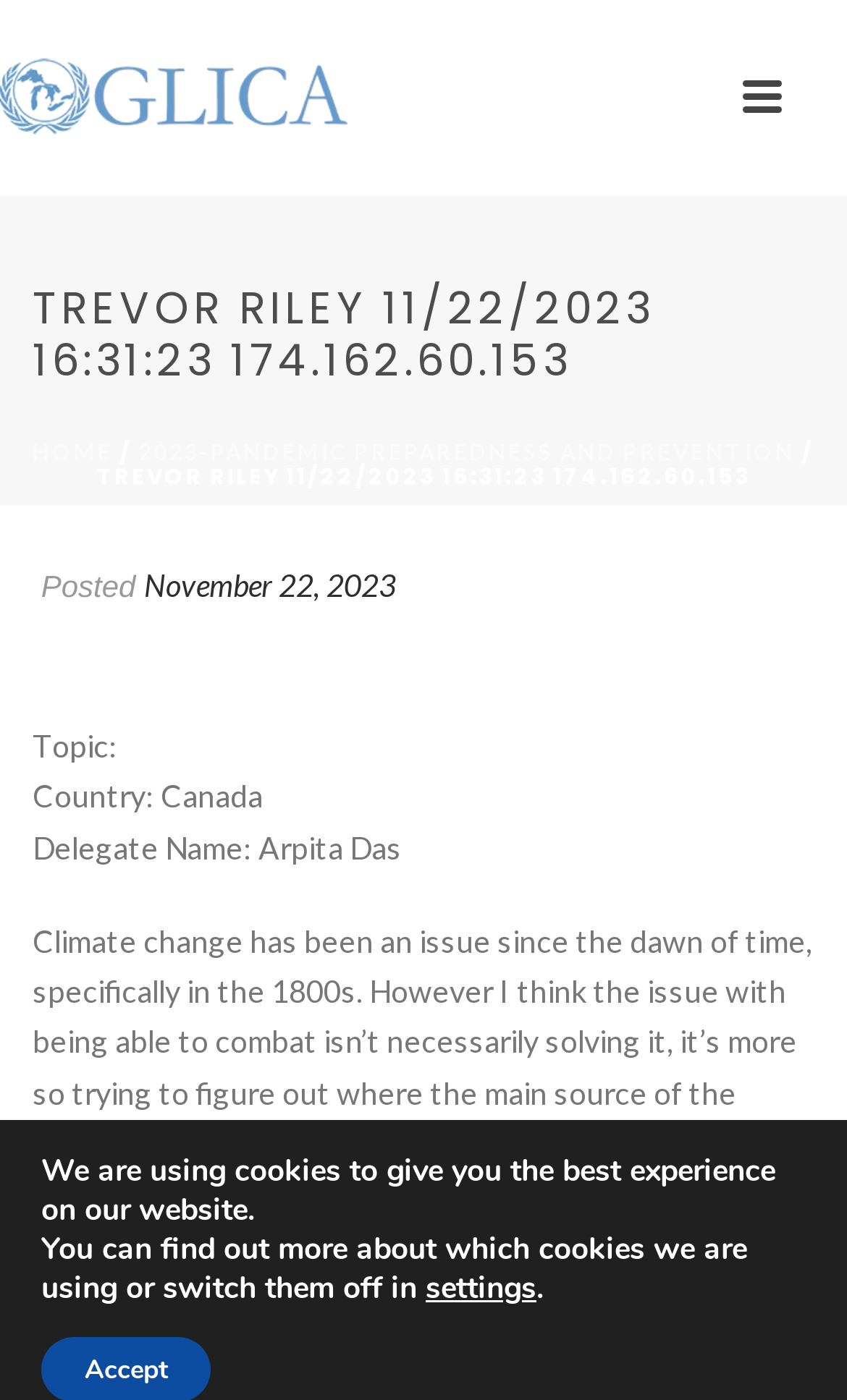In which year did the author think climate change became an issue?
Based on the image, answer the question with as much detail as possible.

The author mentions that climate change has been an issue since the dawn of time, specifically in the 1800s. This information can be found in the main content section of the webpage.